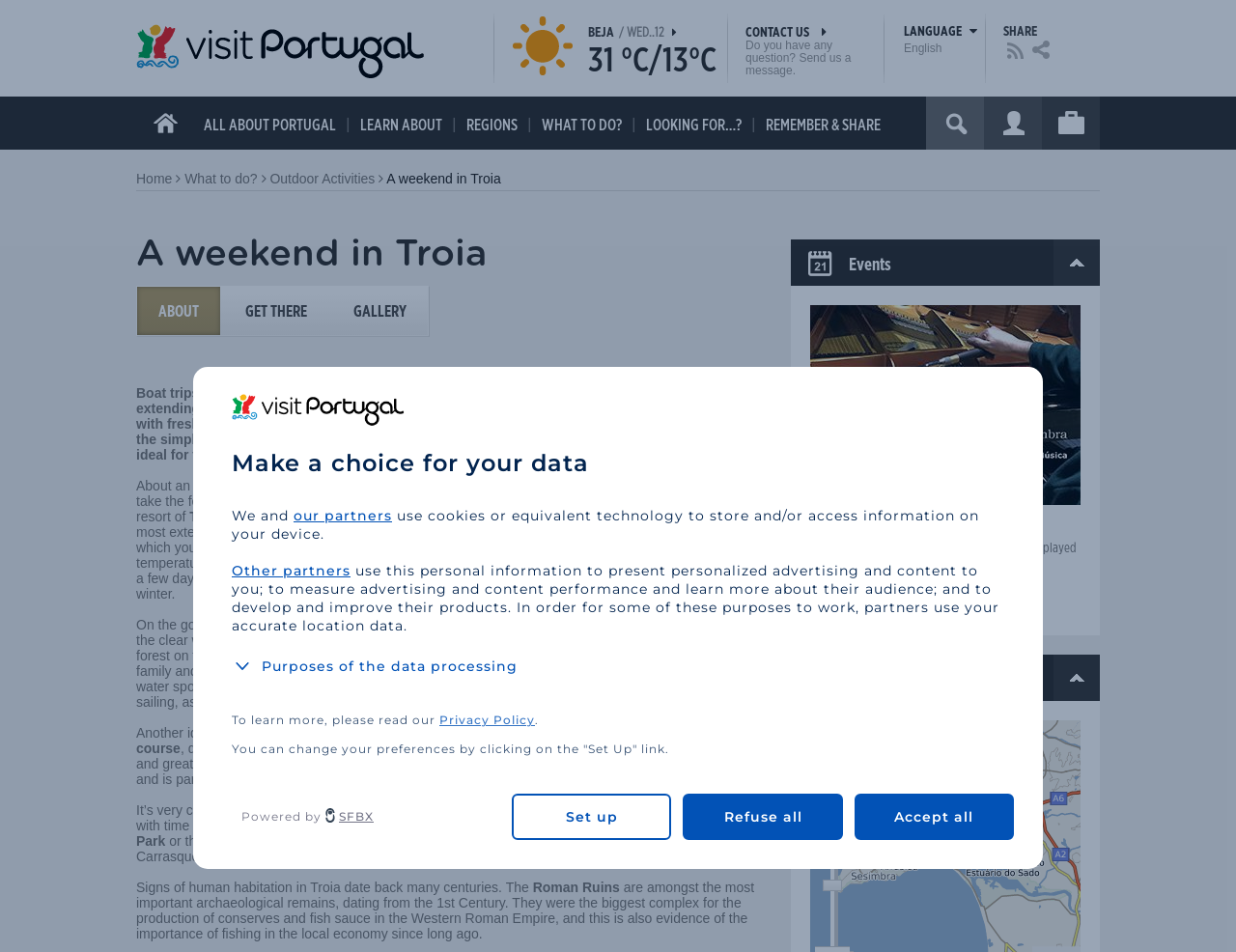What is the purpose of the ferry mentioned in the text?
Using the image, elaborate on the answer with as much detail as possible.

The text states that to get to the resort of Troia, you simply take the ferry across the river Sado.